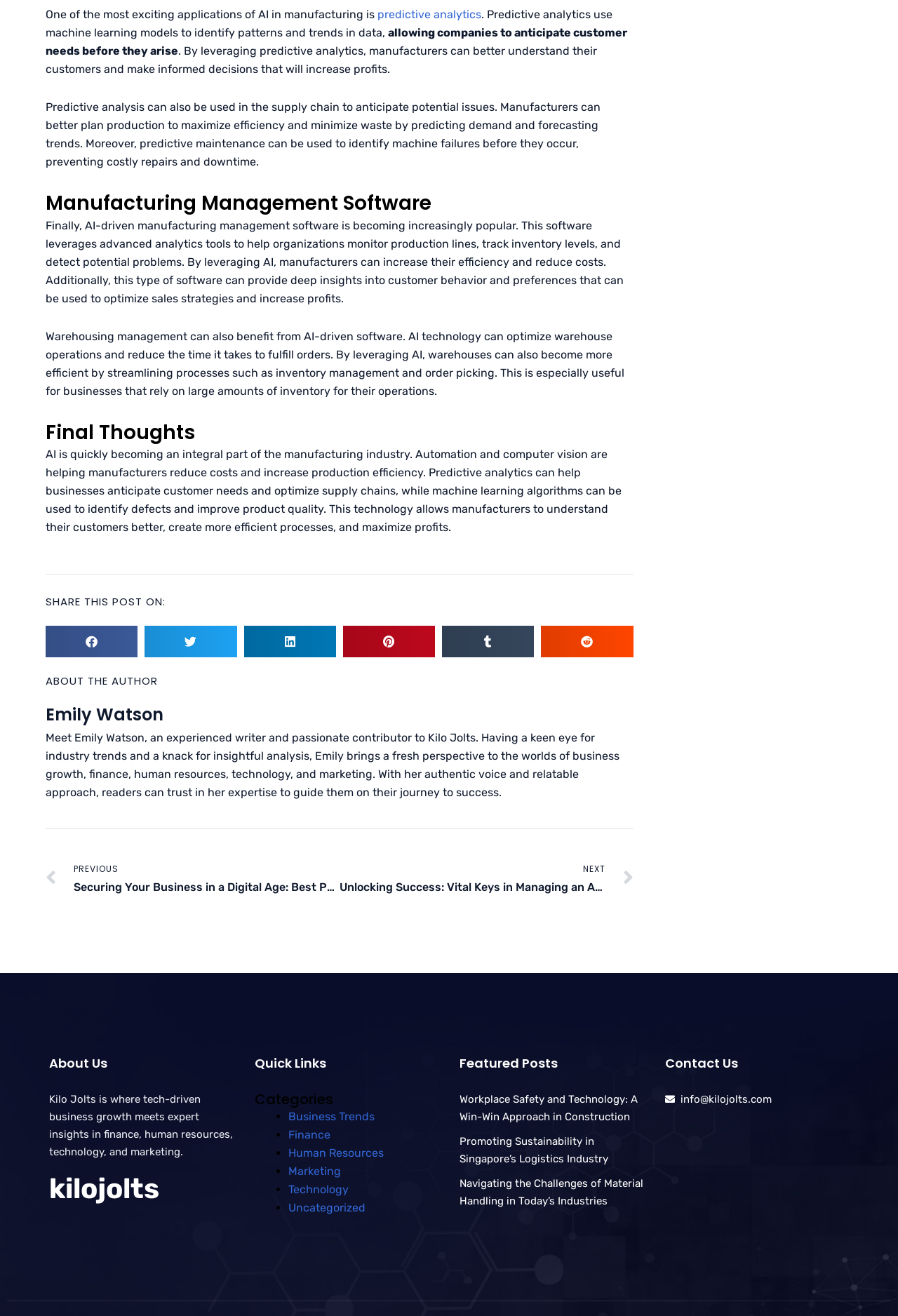What is the main topic of this article?
Based on the image, respond with a single word or phrase.

AI in manufacturing